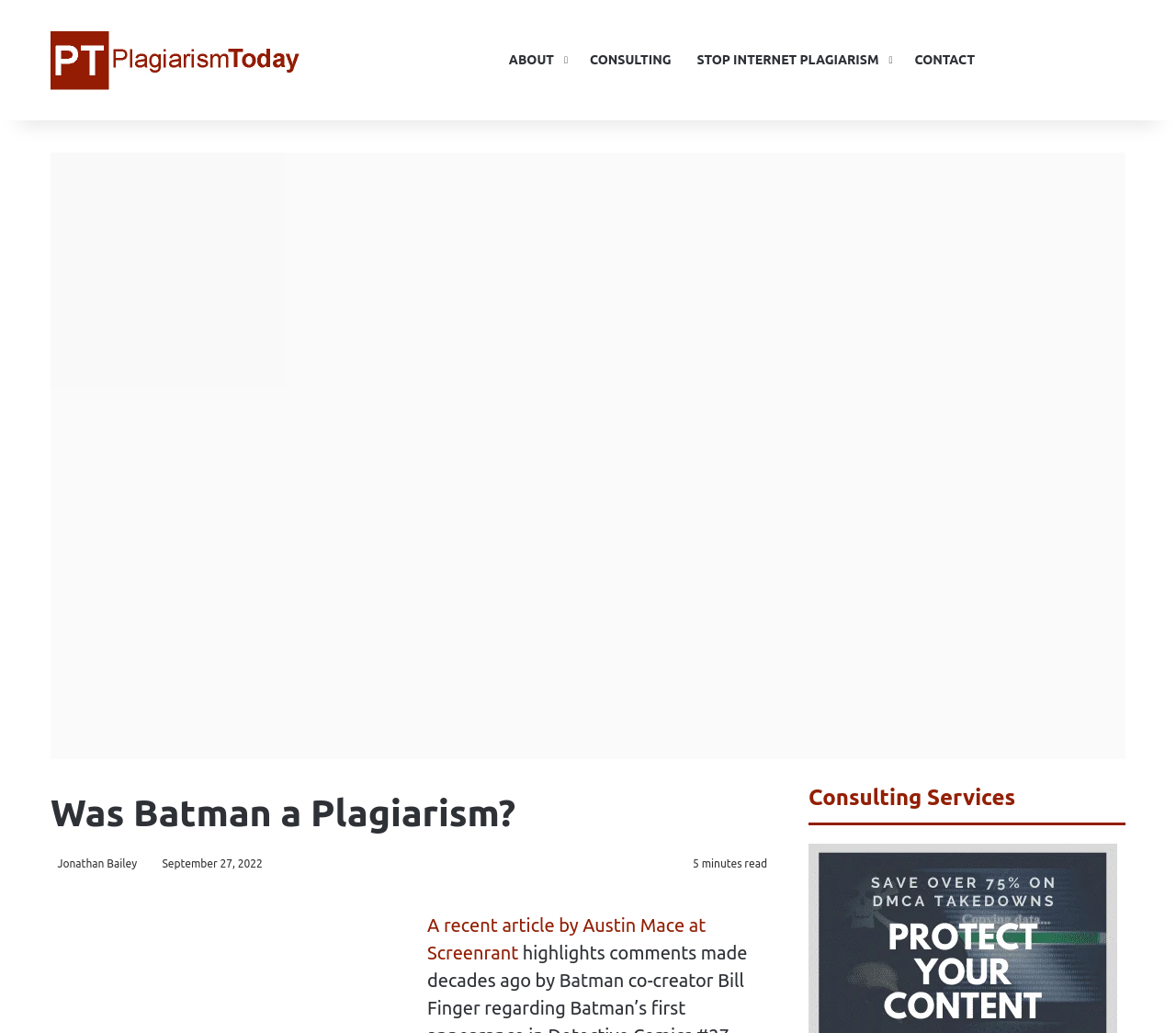What is the topic of the article?
Kindly answer the question with as much detail as you can.

The topic of the article can be inferred from the header section, where it is written 'Was Batman a Plagiarism?' and there is a mention of an article by Austin Mace at Screenrant, which suggests that the article is about the plagiarism origins of Batman.